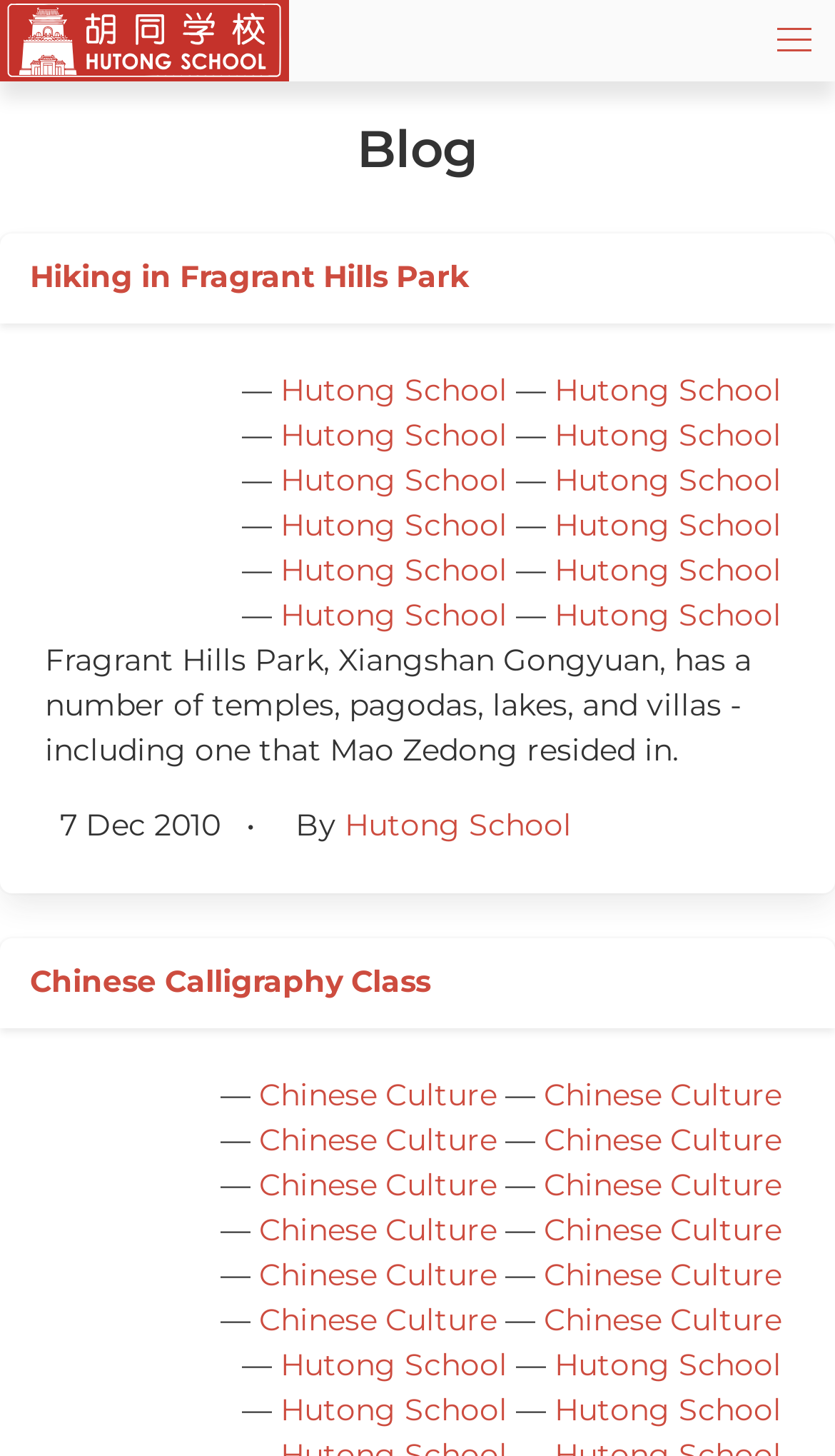Please determine the bounding box coordinates of the element's region to click for the following instruction: "Click the 'Hutong School | 胡同学校' link".

[0.0, 0.0, 0.346, 0.056]